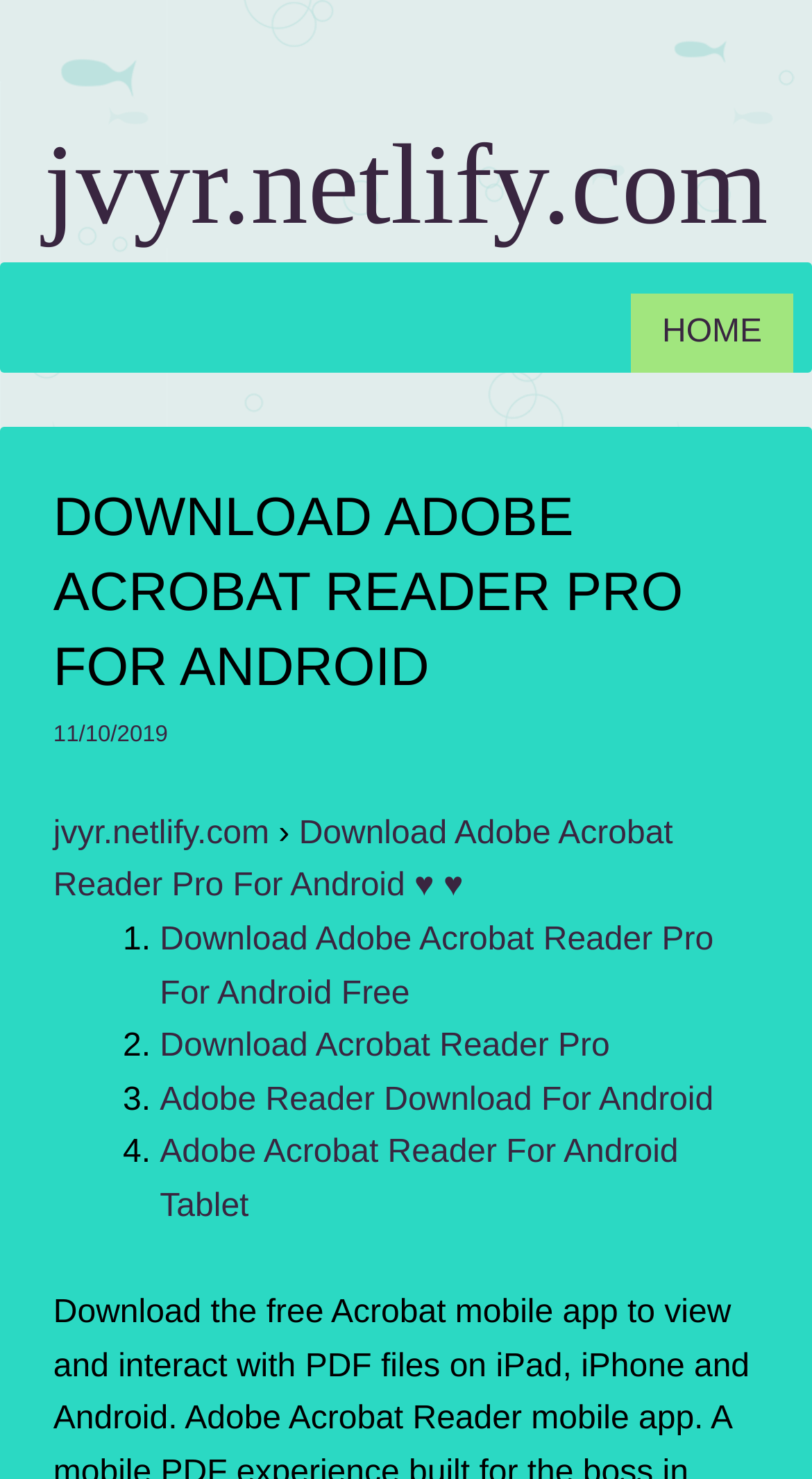What is the website's domain name?
Kindly give a detailed and elaborate answer to the question.

I found the website's domain name by looking at the top-left corner of the webpage, where it says 'jvyr.netlify.com' in a heading element.